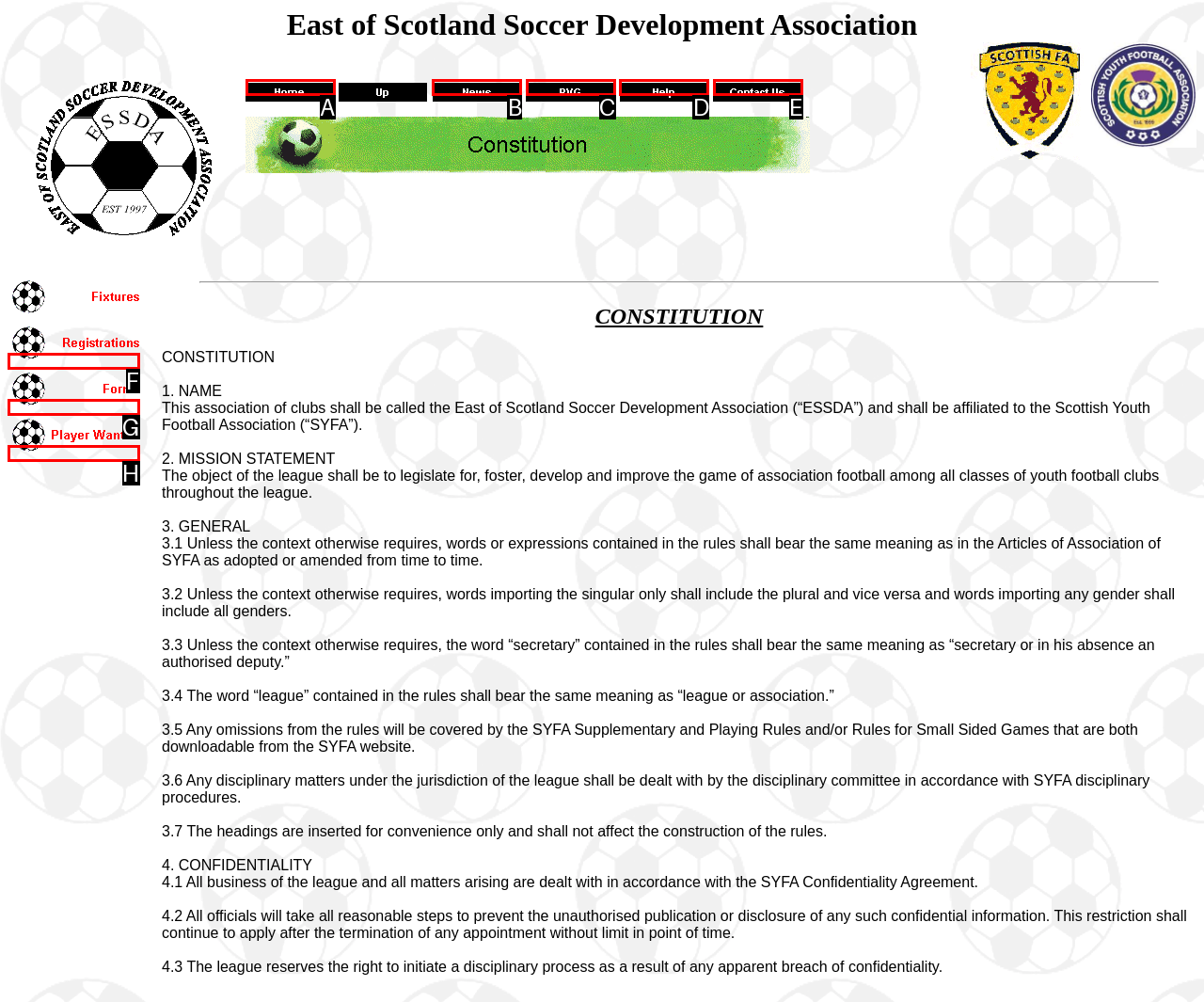Identify which HTML element matches the description: alt="Player Wanted" name="MSFPnav4"
Provide your answer in the form of the letter of the correct option from the listed choices.

H